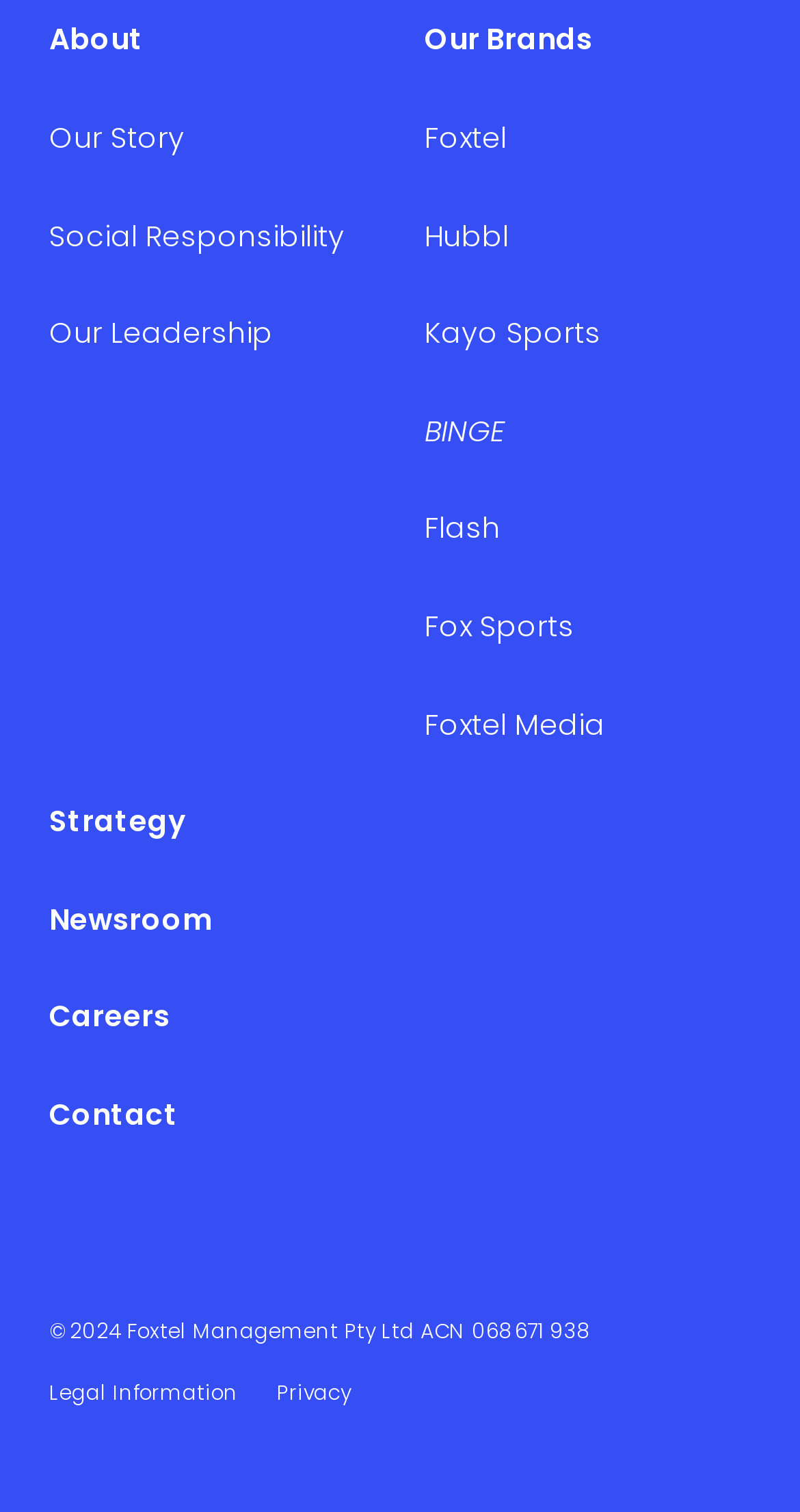Predict the bounding box for the UI component with the following description: "Newsroom".

[0.062, 0.594, 0.264, 0.621]